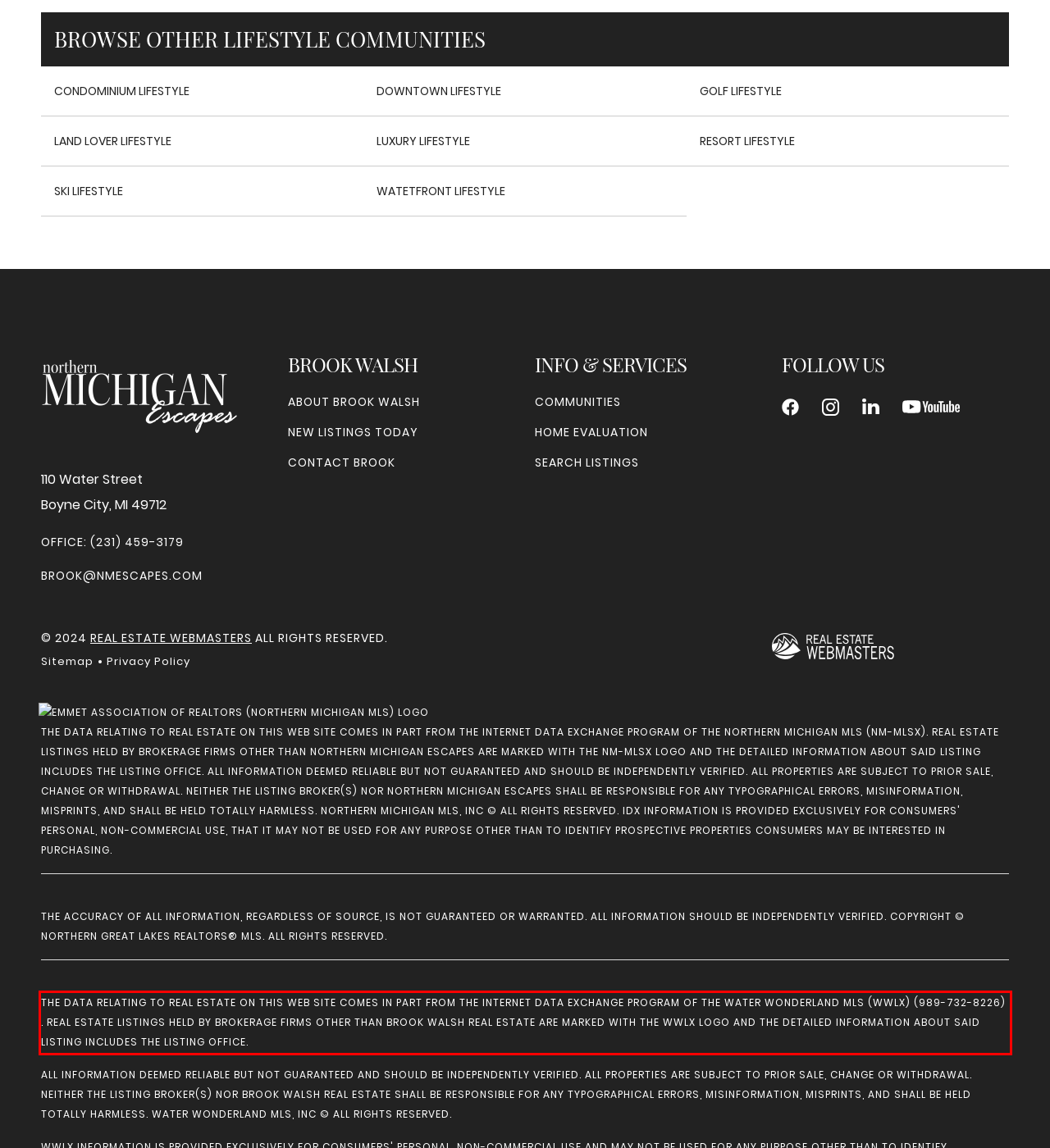Analyze the screenshot of the webpage that features a red bounding box and recognize the text content enclosed within this red bounding box.

THE DATA RELATING TO REAL ESTATE ON THIS WEB SITE COMES IN PART FROM THE INTERNET DATA EXCHANGE PROGRAM OF THE WATER WONDERLAND MLS (WWLX) (989-732-8226) . REAL ESTATE LISTINGS HELD BY BROKERAGE FIRMS OTHER THAN BROOK WALSH REAL ESTATE ARE MARKED WITH THE WWLX LOGO AND THE DETAILED INFORMATION ABOUT SAID LISTING INCLUDES THE LISTING OFFICE.